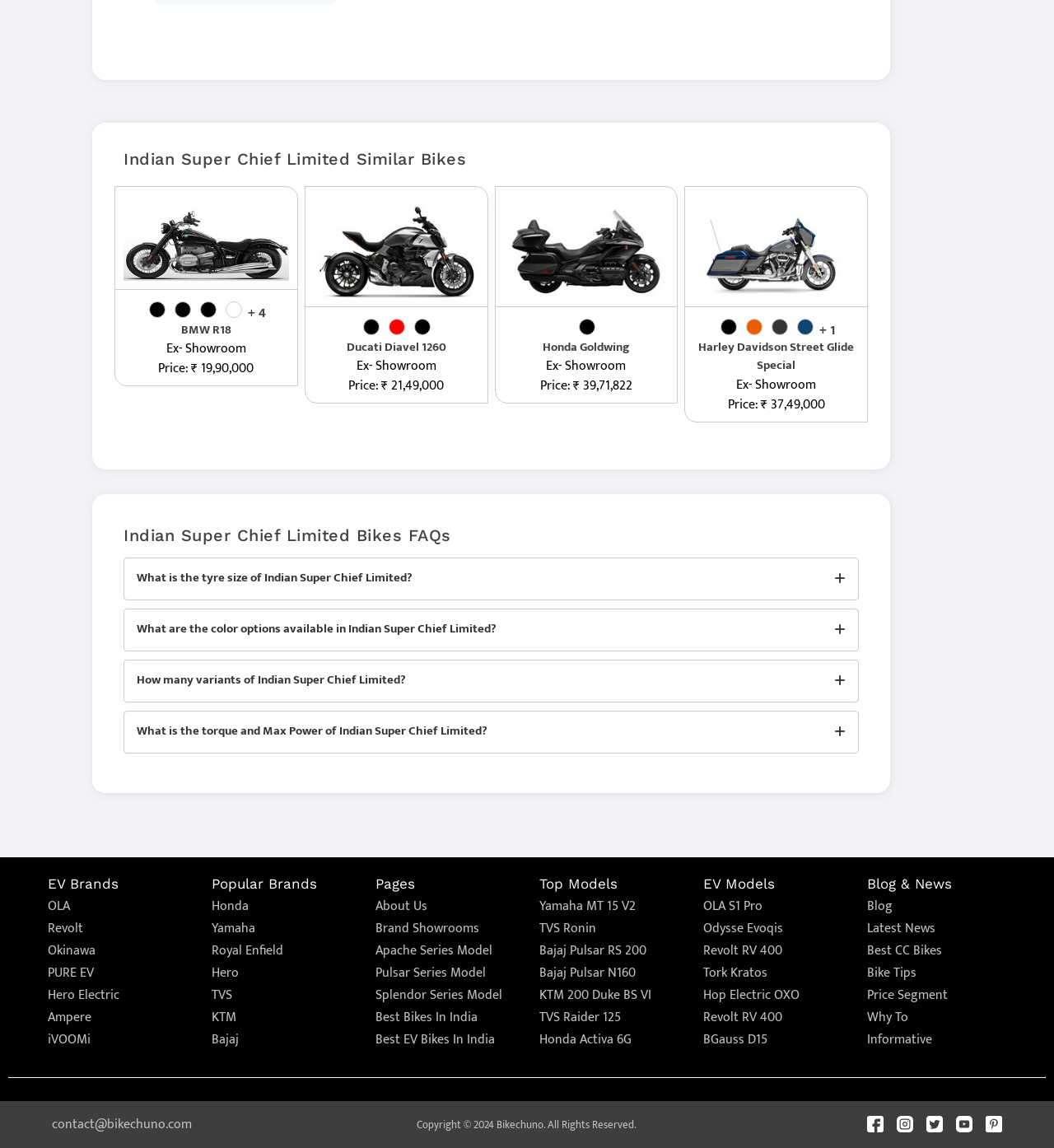Show me the bounding box coordinates of the clickable region to achieve the task as per the instruction: "View similar bikes to Indian Super Chief Limited".

[0.109, 0.163, 0.282, 0.336]